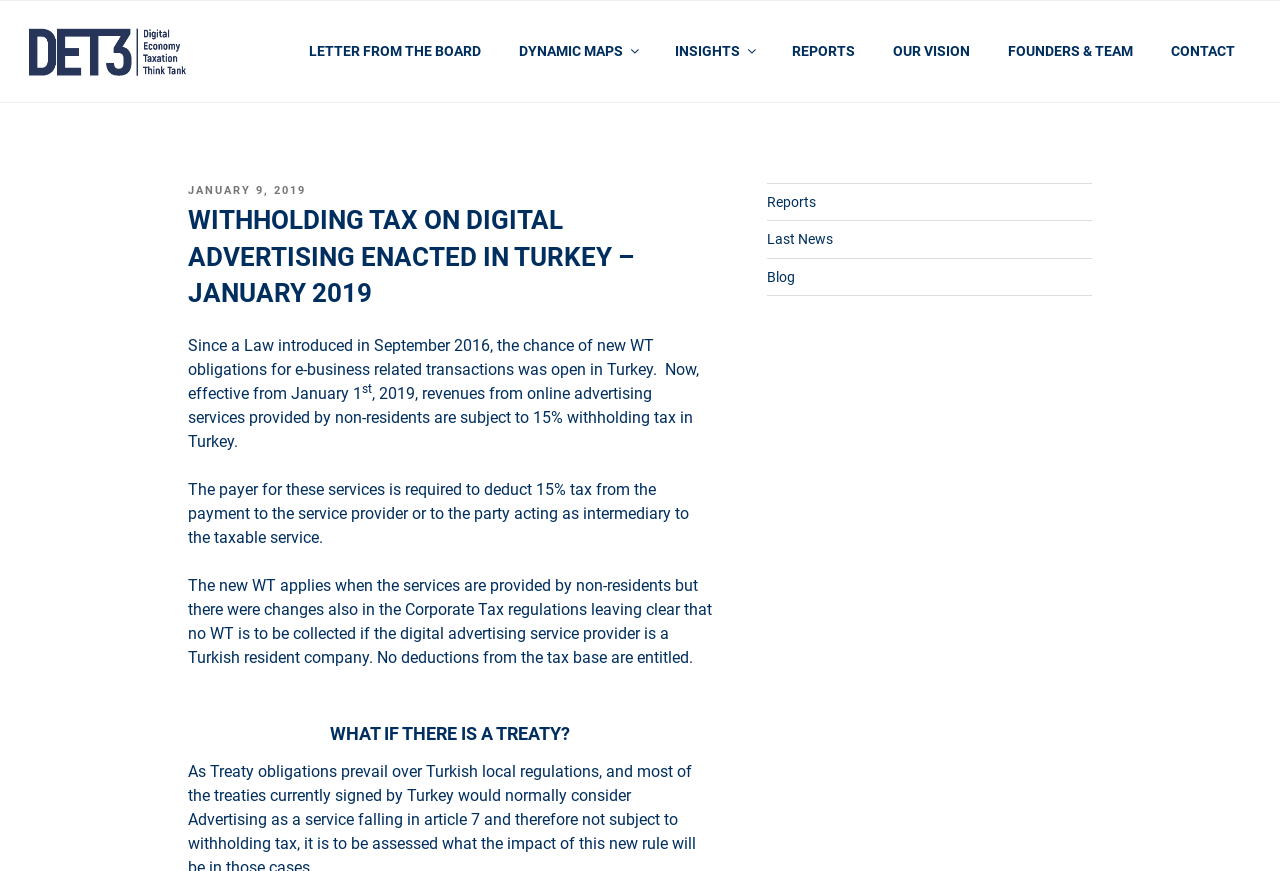Is withholding tax applicable to Turkish resident companies?
Please answer the question with as much detail and depth as you can.

The webpage mentions that no withholding tax is to be collected if the digital advertising service provider is a Turkish resident company, according to the changes in the Corporate Tax regulations.